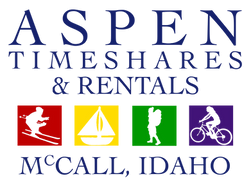Where is the location of Aspen Timeshares & Rentals?
Please elaborate on the answer to the question with detailed information.

The location of the company is emphasized at the bottom of the logo, which is 'McCall, IDAHO', indicating the connection to this vibrant community.